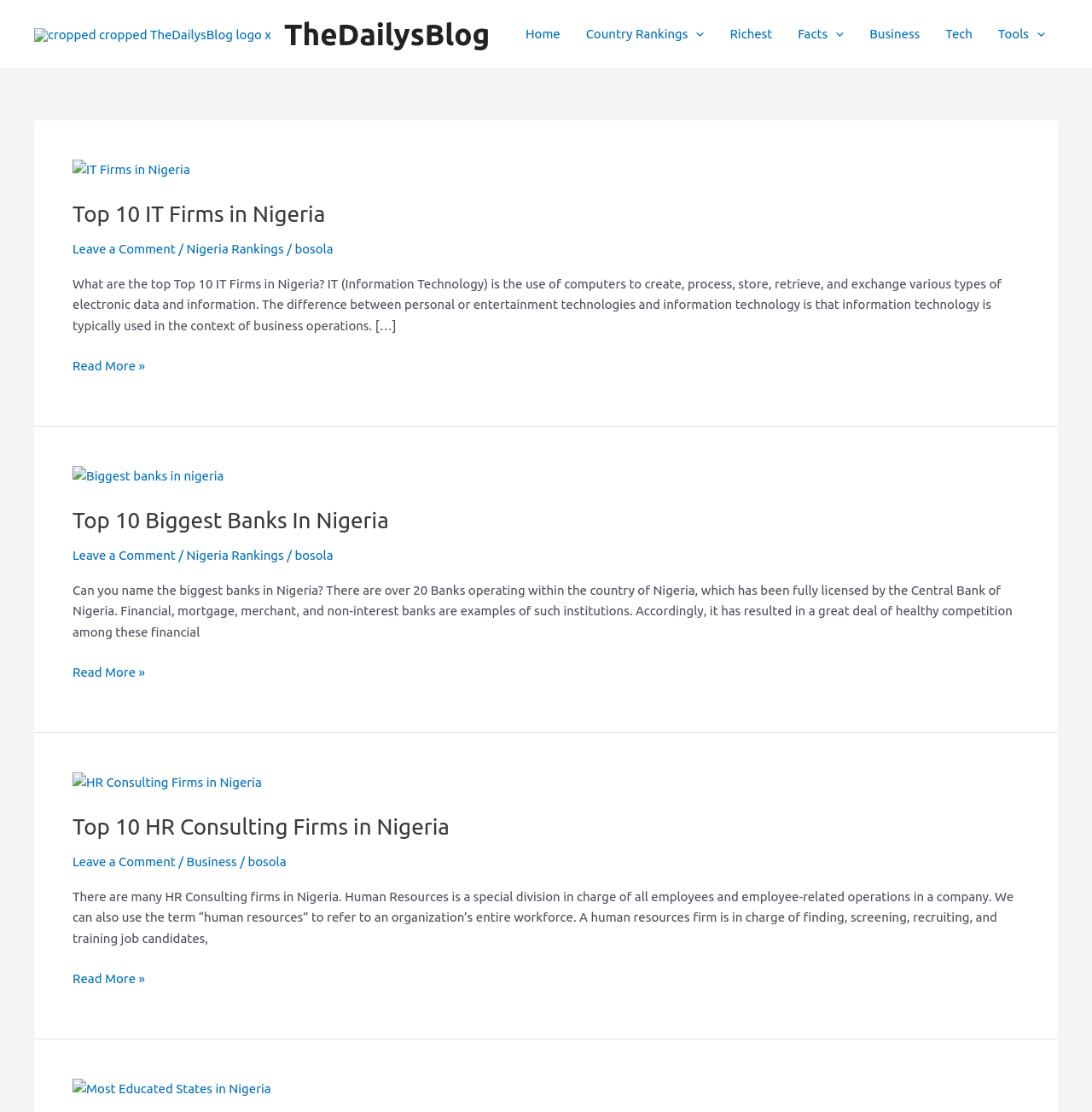Provide an in-depth caption for the webpage.

The webpage is titled "TheDailysBlog – Information Center" and features a logo at the top left corner. Below the logo, there is a navigation menu with links to "Home", "Country Rankings", "Richest", "Facts", "Business", "Tech", and "Tools". Each of these links has a corresponding menu toggle icon.

The main content of the webpage is divided into three sections, each containing an article. The first article is titled "Top 10 IT Firms in Nigeria" and features an image related to the topic. The article provides a brief introduction to the topic and includes a "Read More" link.

The second article is titled "Top 10 Biggest Banks In Nigeria" and also features an image related to the topic. This article provides information about the biggest banks in Nigeria and includes a "Read More" link.

The third article is titled "Top 10 HR Consulting Firms in Nigeria" and features an image related to the topic. This article provides information about HR consulting firms in Nigeria and includes a "Read More" link.

Each article has a similar structure, with a heading, a brief introduction, and a "Read More" link. There are also links to "Leave a Comment" and to related topics, such as "Nigeria Rankings" and "Business".